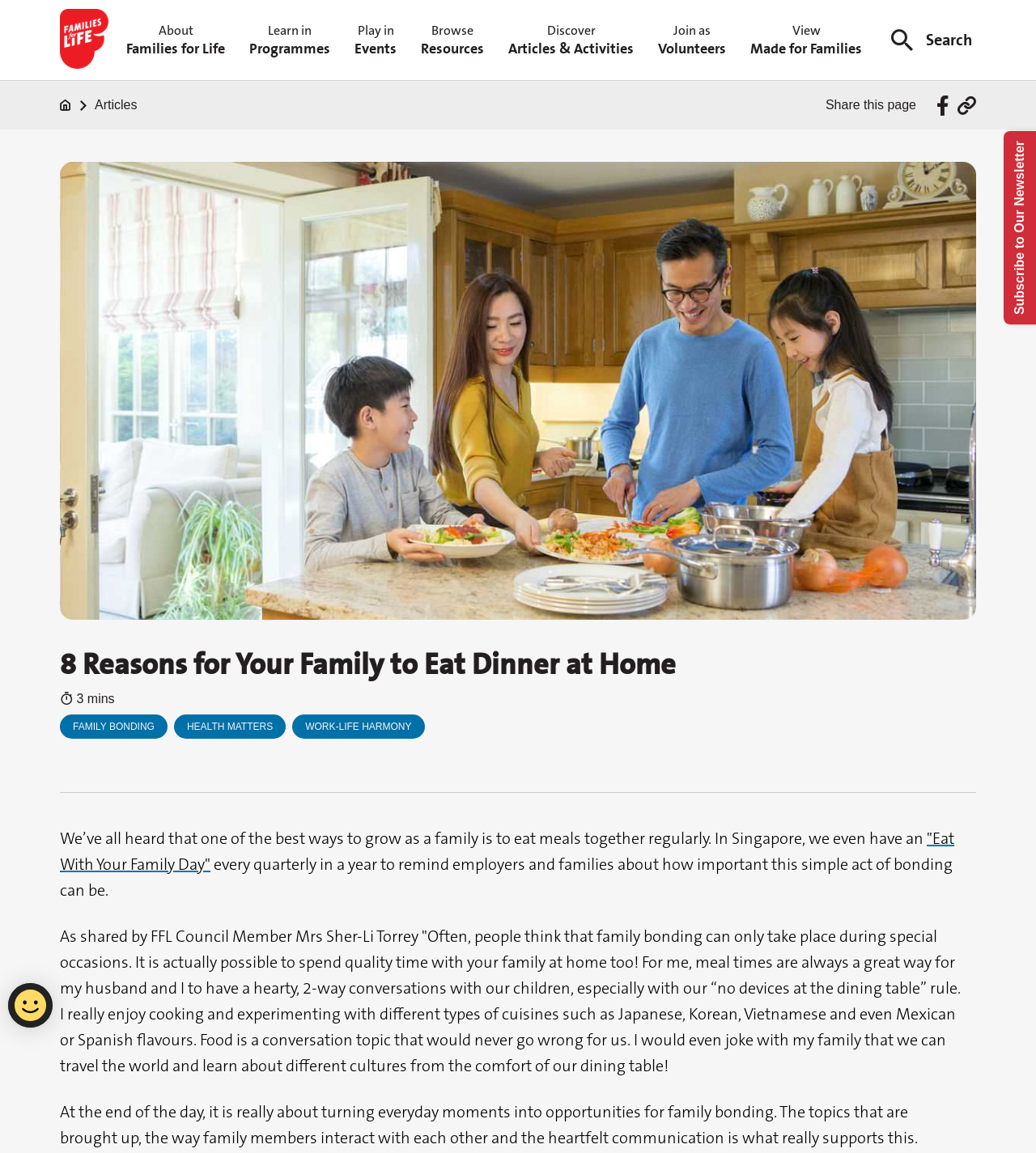Locate the bounding box coordinates of the segment that needs to be clicked to meet this instruction: "Subscribe to Our Newsletter".

[0.969, 0.114, 1.0, 0.281]